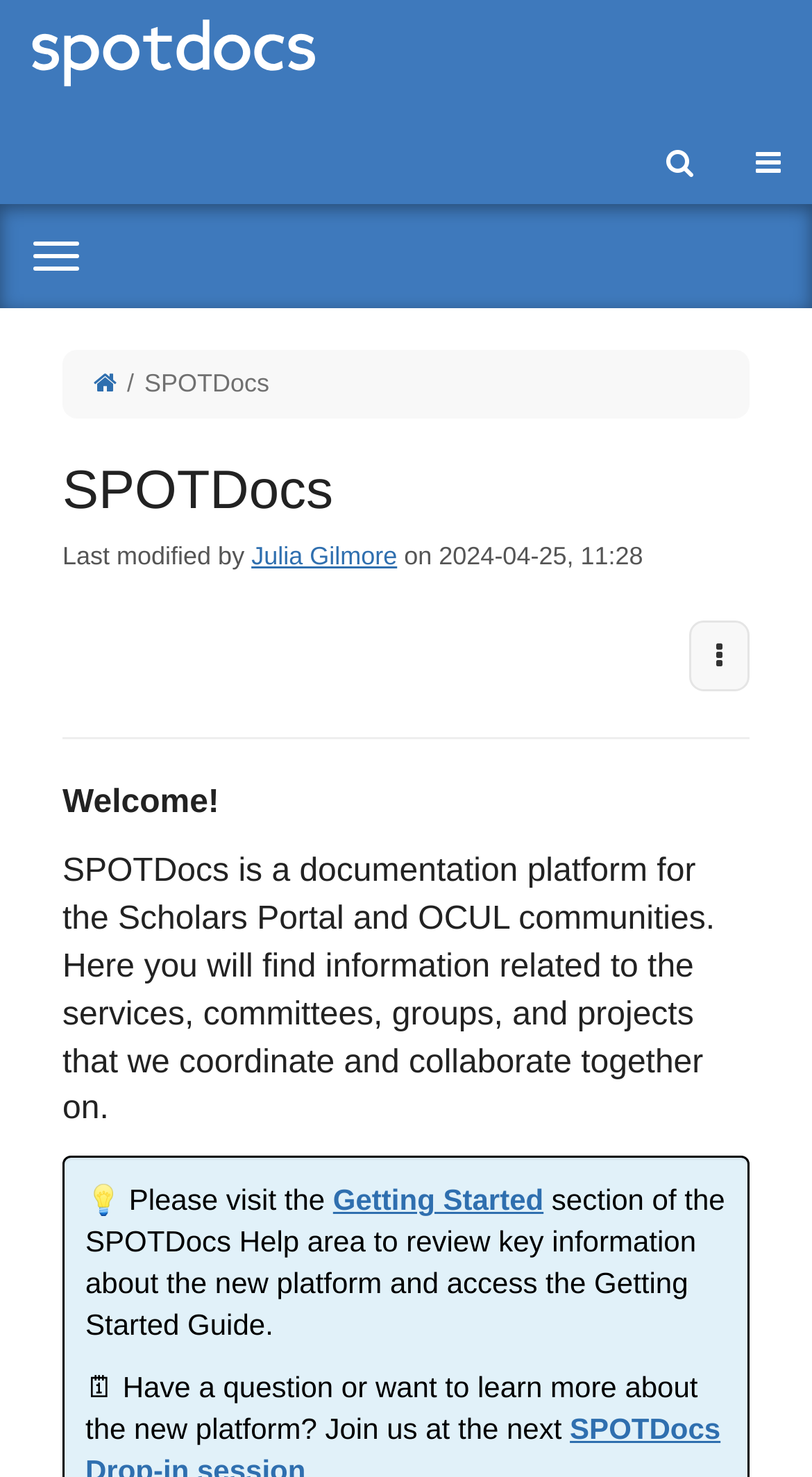Describe the webpage in detail, including text, images, and layout.

The webpage is titled "SPOTDocs" and appears to be a documentation platform for the Scholars Portal and OCUL communities. At the top, there is a banner with a "Wiki main menu" and a "Wiki Logo" image on the left side, accompanied by a "Toggle navigation" button and a search bar on the right side. 

Below the banner, there is a navigation menu with a "Toggle the horizontal menu" button. Next to it, there is a breadcrumb navigation section with a "Home" link and the title "SPOTDocs". 

The page header section follows, containing a heading with the title "SPOTDocs", information about the last modification, including the author "Julia Gilmore" and the date "2024-04-25, 11:28". 

Underneath, there is a "Page actions" navigation section with a "More Actions" button. A horizontal separator line divides the page into two sections. 

The main content area begins with a "Welcome!" message, followed by a brief description of the SPOTDocs platform. There is also a call-to-action section, encouraging users to visit the "Getting Started" section of the SPOTDocs Help area to review key information about the new platform. Additionally, it invites users to join a session to learn more about the new platform.